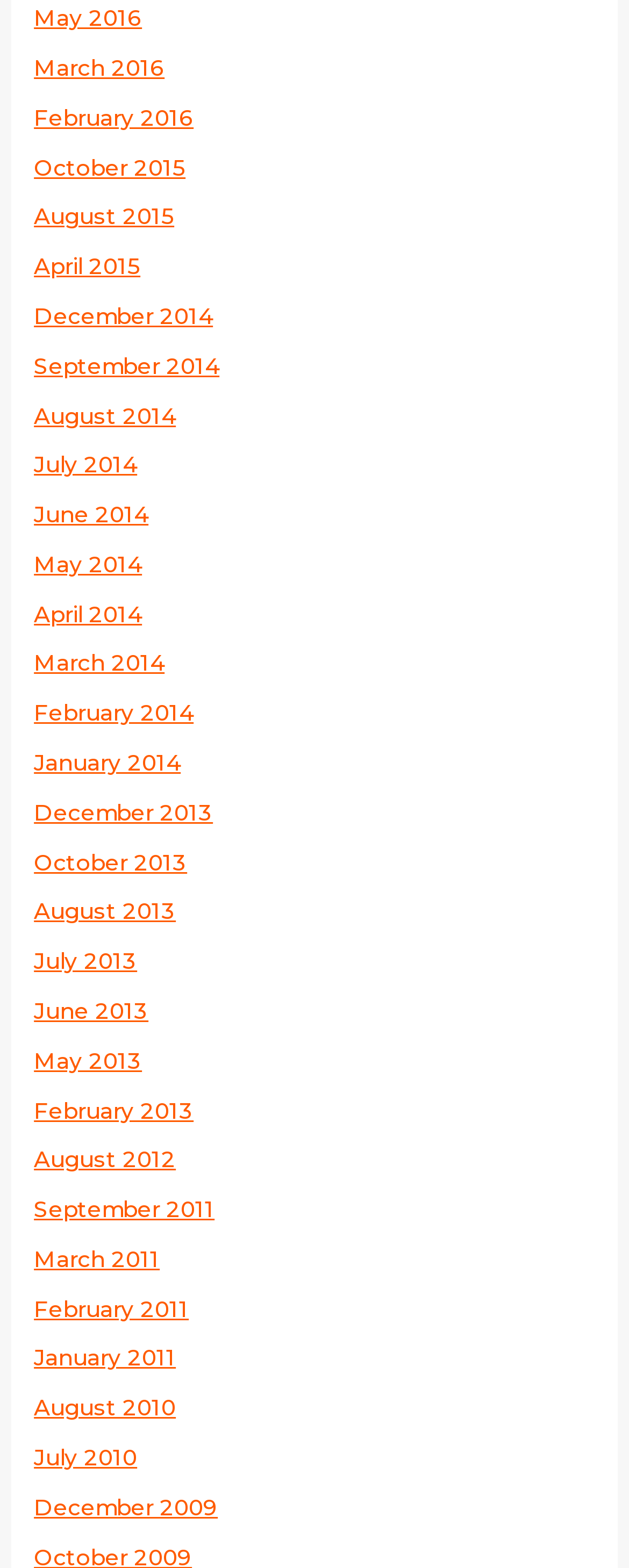Determine the bounding box coordinates of the area to click in order to meet this instruction: "Read December 2009 news".

[0.054, 0.953, 0.346, 0.969]